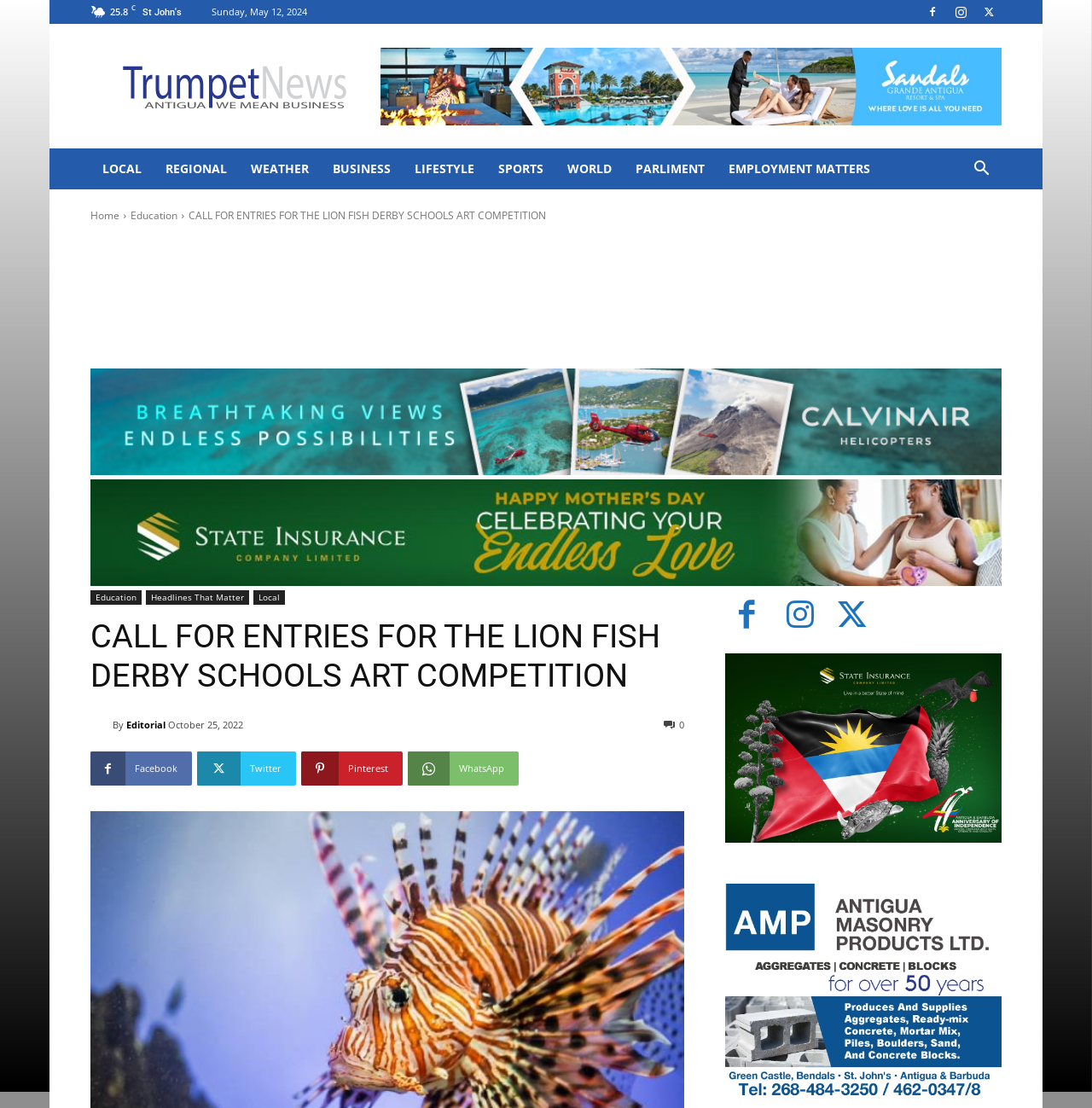Please identify the bounding box coordinates of the clickable region that I should interact with to perform the following instruction: "Read the 'CALL FOR ENTRIES FOR THE LION FISH DERBY SCHOOLS ART COMPETITION' article". The coordinates should be expressed as four float numbers between 0 and 1, i.e., [left, top, right, bottom].

[0.173, 0.188, 0.5, 0.201]